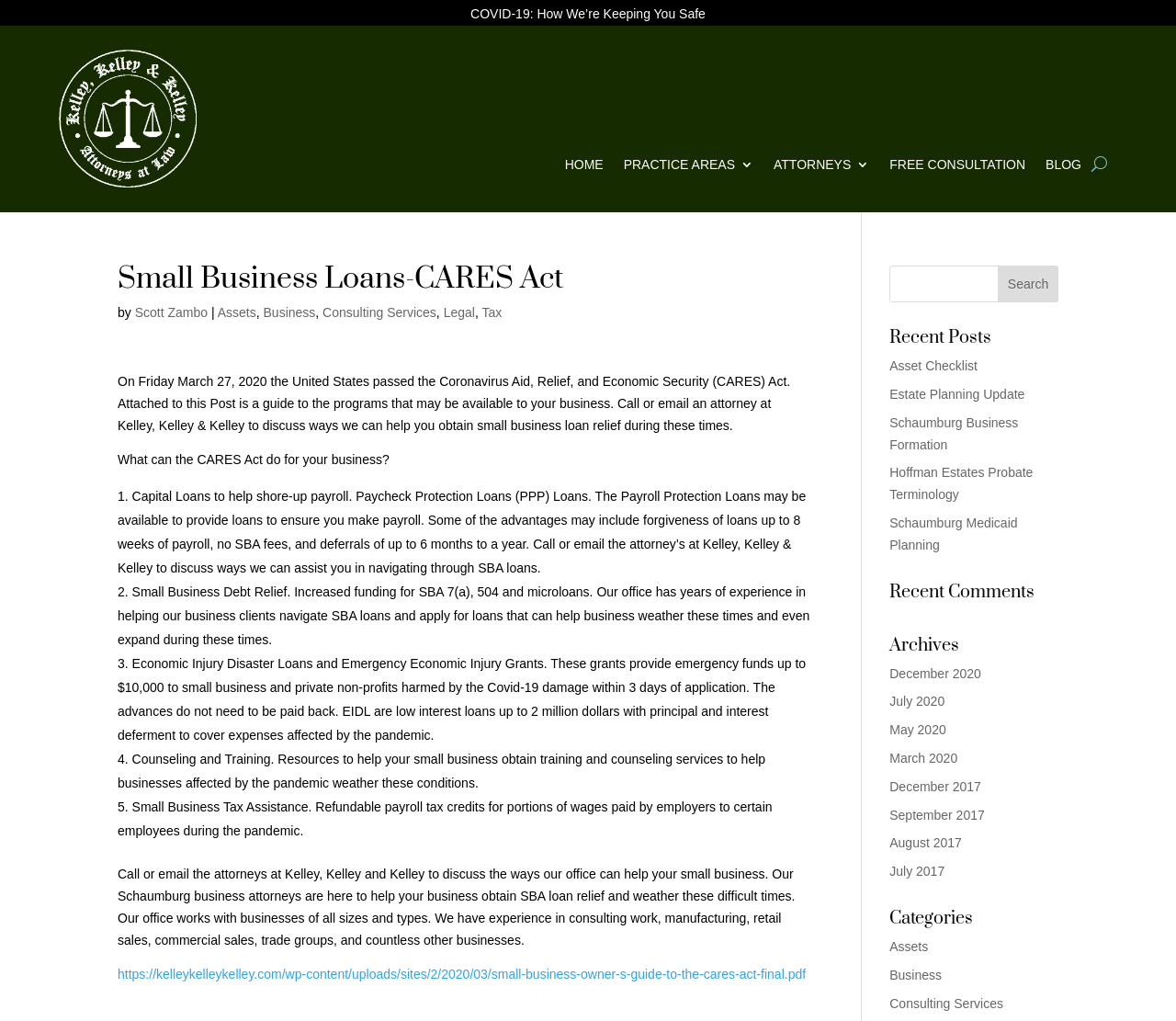What is the CARES Act?
Please craft a detailed and exhaustive response to the question.

The CARES Act is mentioned in the article as a guide to the programs that may be available to businesses. It is explained as the Coronavirus Aid, Relief, and Economic Security Act, which was passed on Friday, March 27, 2020.